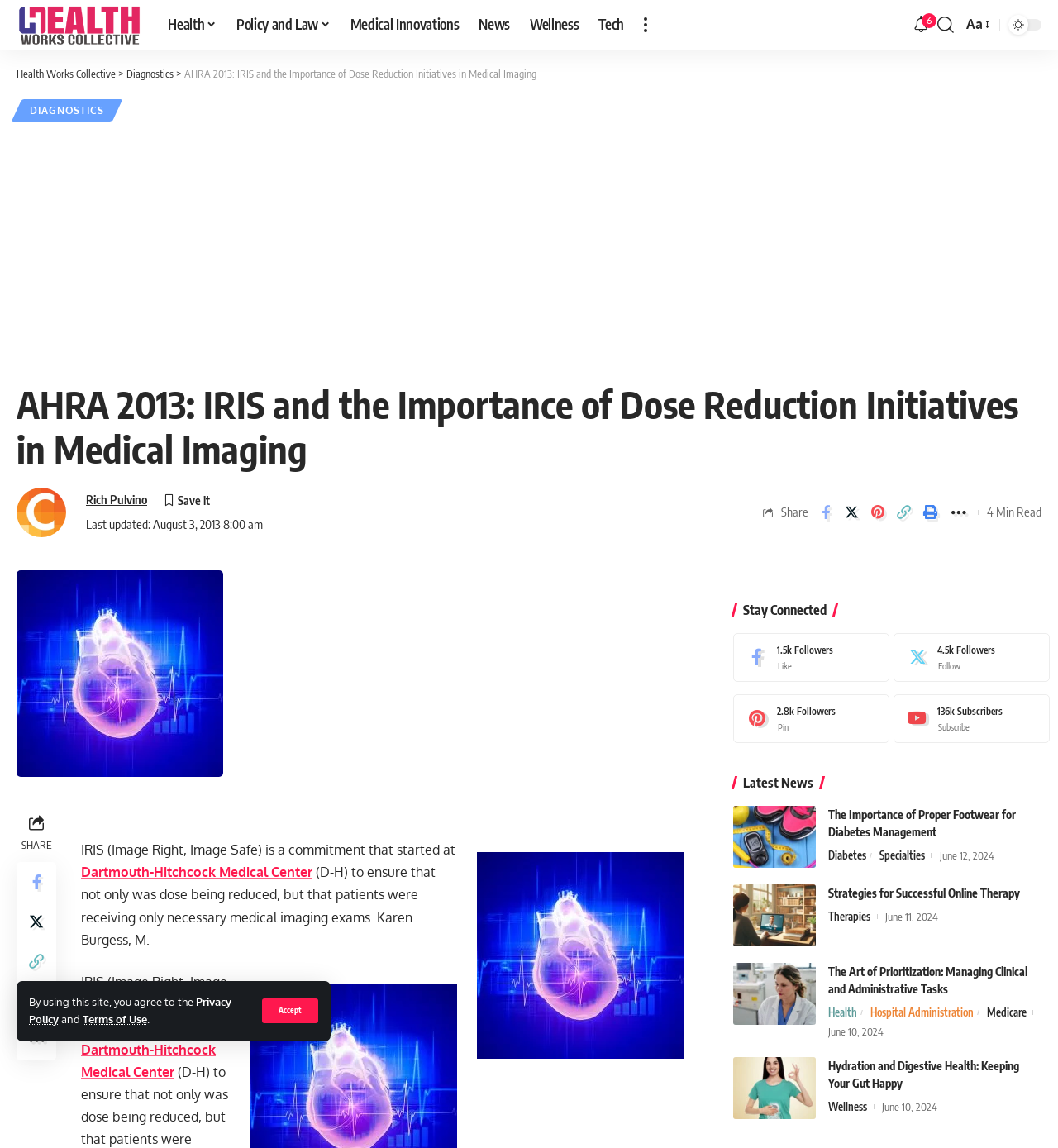Identify the bounding box coordinates for the element you need to click to achieve the following task: "Share on Facebook". The coordinates must be four float values ranging from 0 to 1, formatted as [left, top, right, bottom].

[0.77, 0.435, 0.791, 0.458]